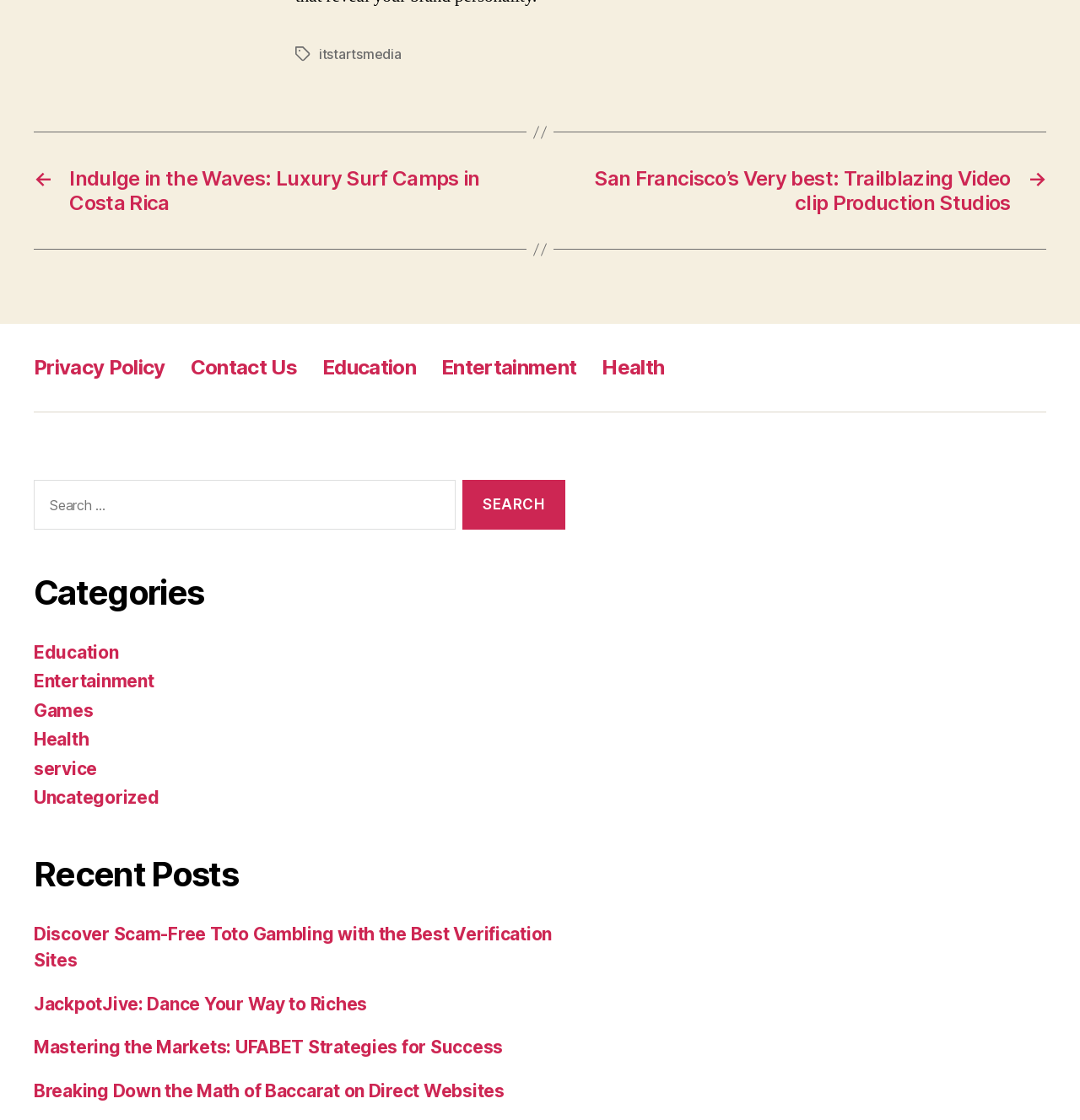Identify the bounding box for the given UI element using the description provided. Coordinates should be in the format (top-left x, top-left y, bottom-right x, bottom-right y) and must be between 0 and 1. Here is the description: parent_node: Search for: value="Search"

[0.428, 0.429, 0.523, 0.473]